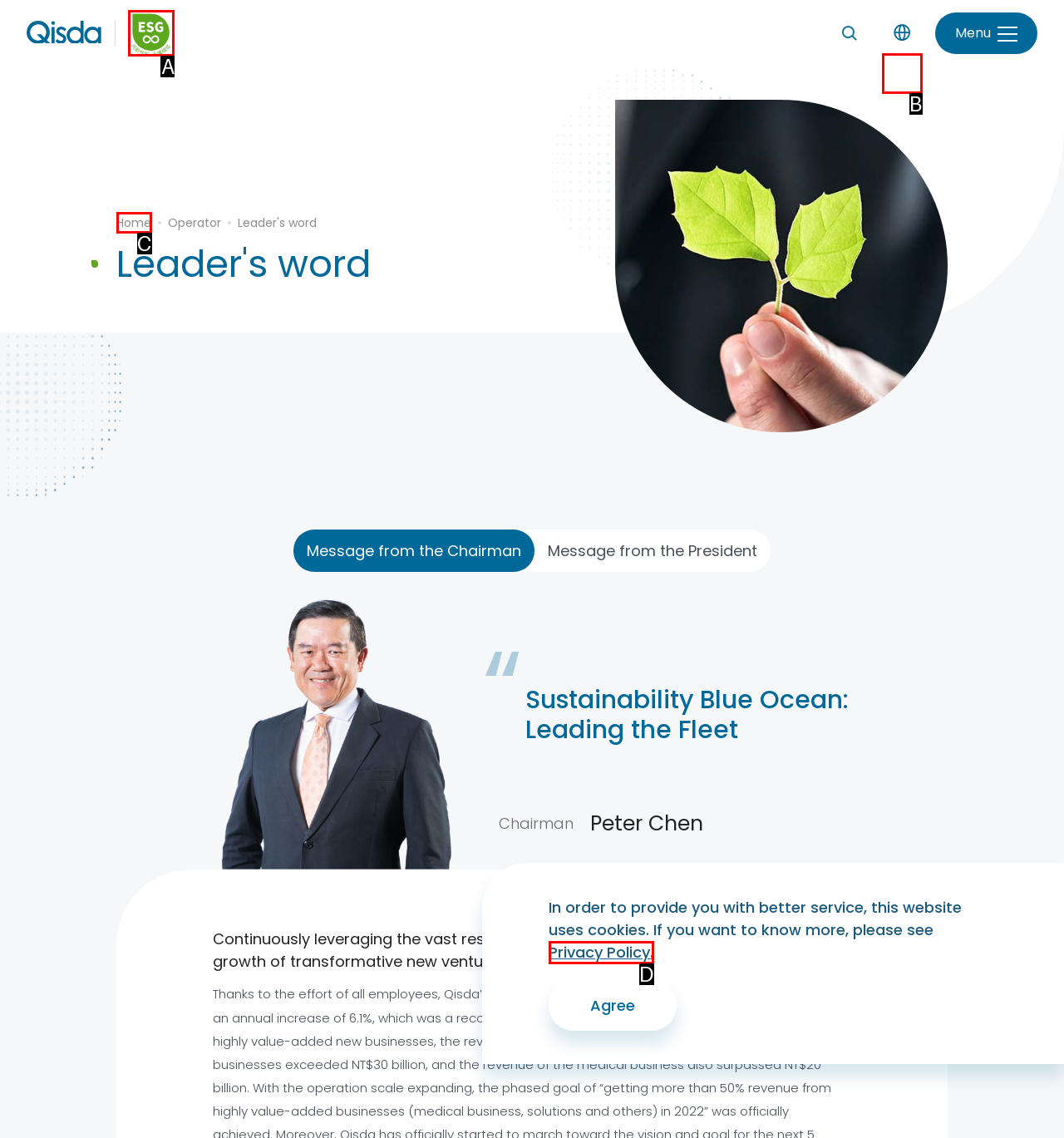Choose the option that aligns with the description: Privacy Policy.
Respond with the letter of the chosen option directly.

D